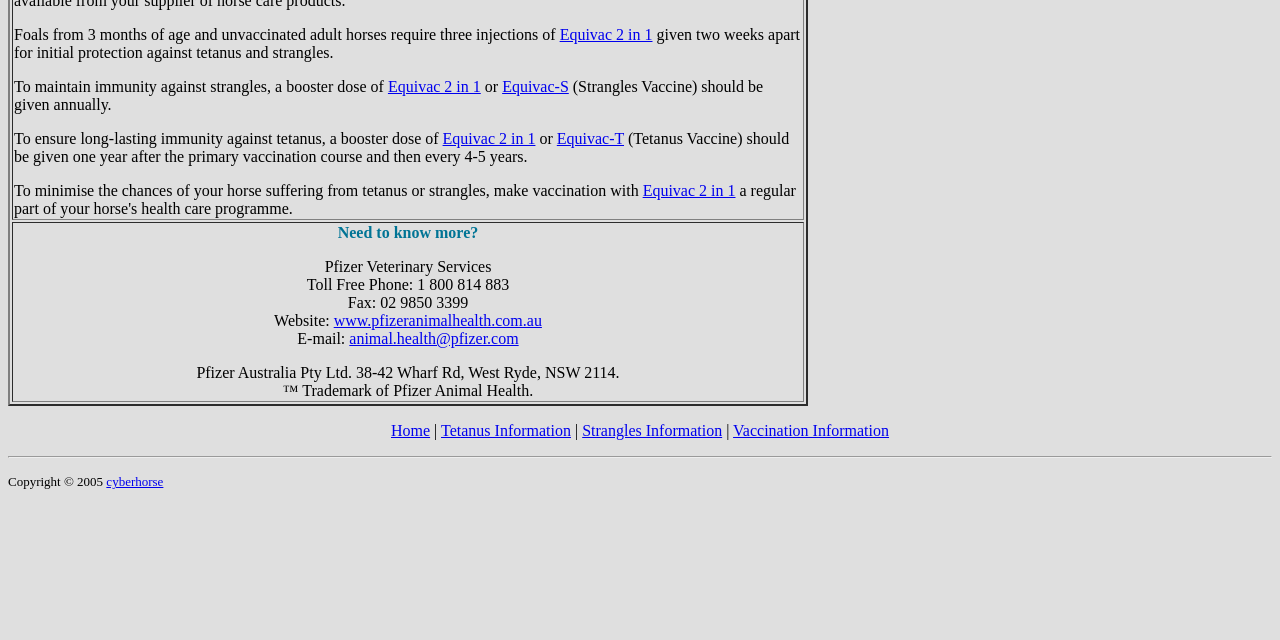Determine the bounding box coordinates of the UI element described below. Use the format (top-left x, top-left y, bottom-right x, bottom-right y) with floating point numbers between 0 and 1: Tetanus Information

[0.345, 0.659, 0.446, 0.686]